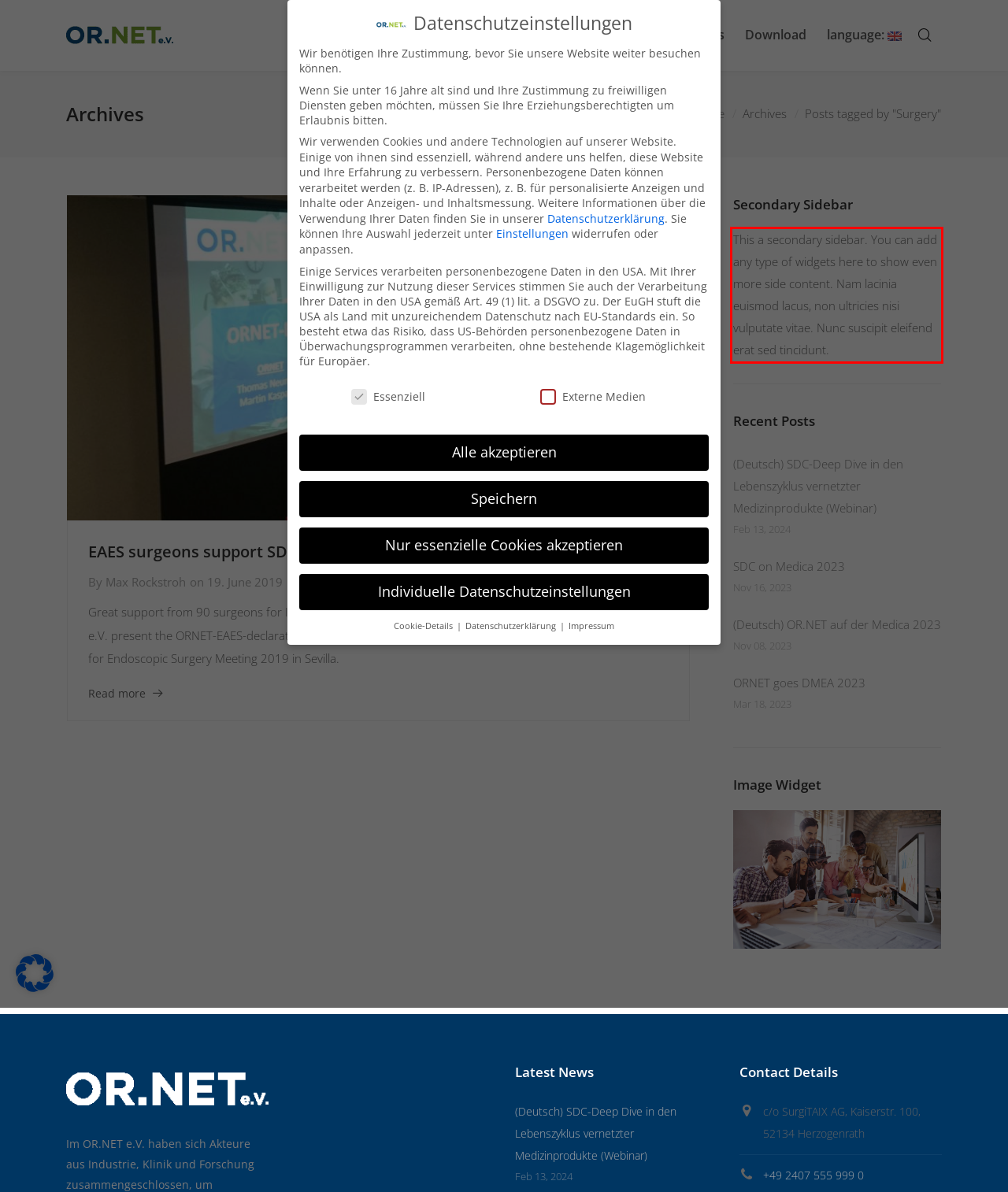Please analyze the screenshot of a webpage and extract the text content within the red bounding box using OCR.

This a secondary sidebar. You can add any type of widgets here to show even more side content. Nam lacinia euismod lacus, non ultricies nisi vulputate vitae. Nunc suscipit eleifend erat sed tincidunt.